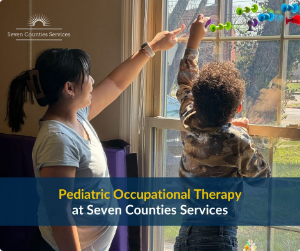Utilize the information from the image to answer the question in detail:
What is the source of light in the room?

The source of light in the room is sunlight, which is streaming through the window and illuminating the room, as described in the caption. This adds to the warm and joyful atmosphere of the scene.